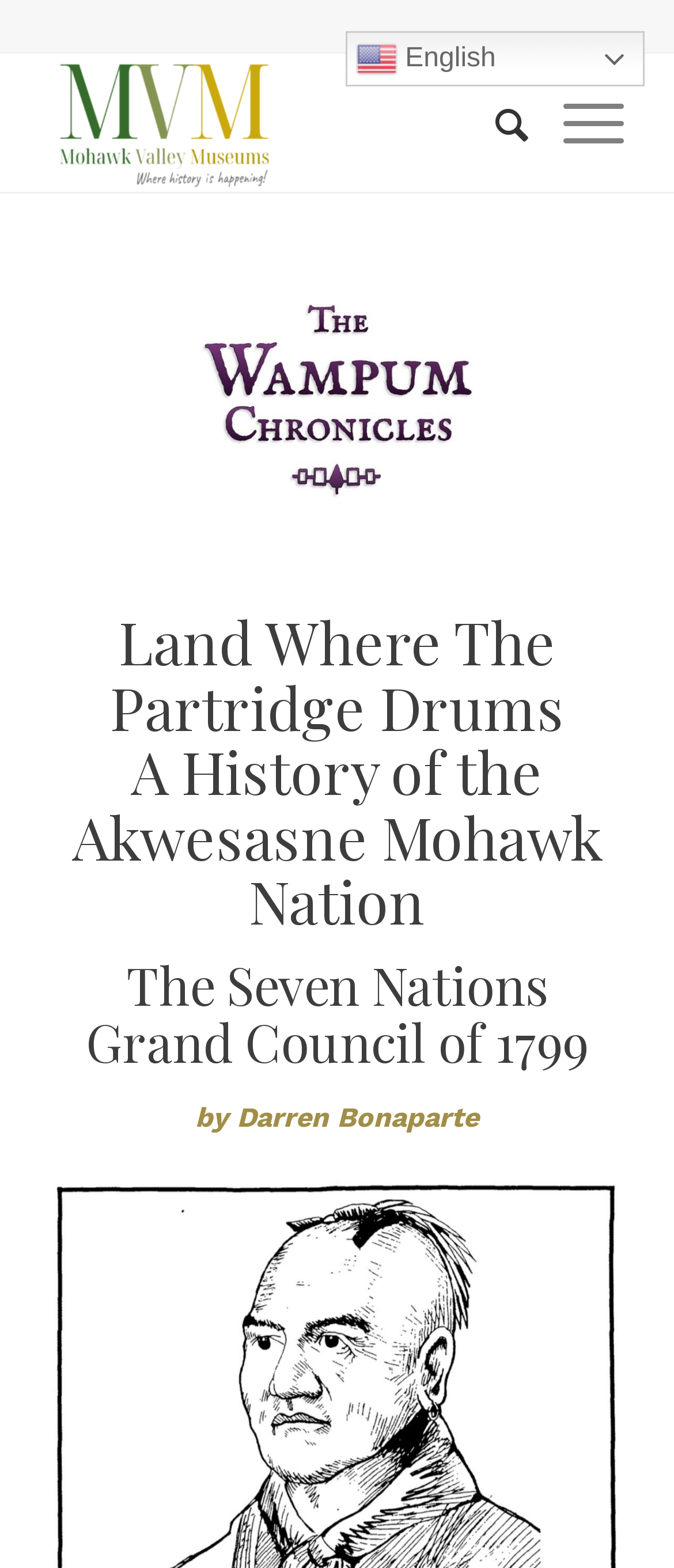Determine the bounding box coordinates of the section to be clicked to follow the instruction: "Visit Mohawk Valley Museums". The coordinates should be given as four float numbers between 0 and 1, formatted as [left, top, right, bottom].

[0.075, 0.034, 0.755, 0.122]